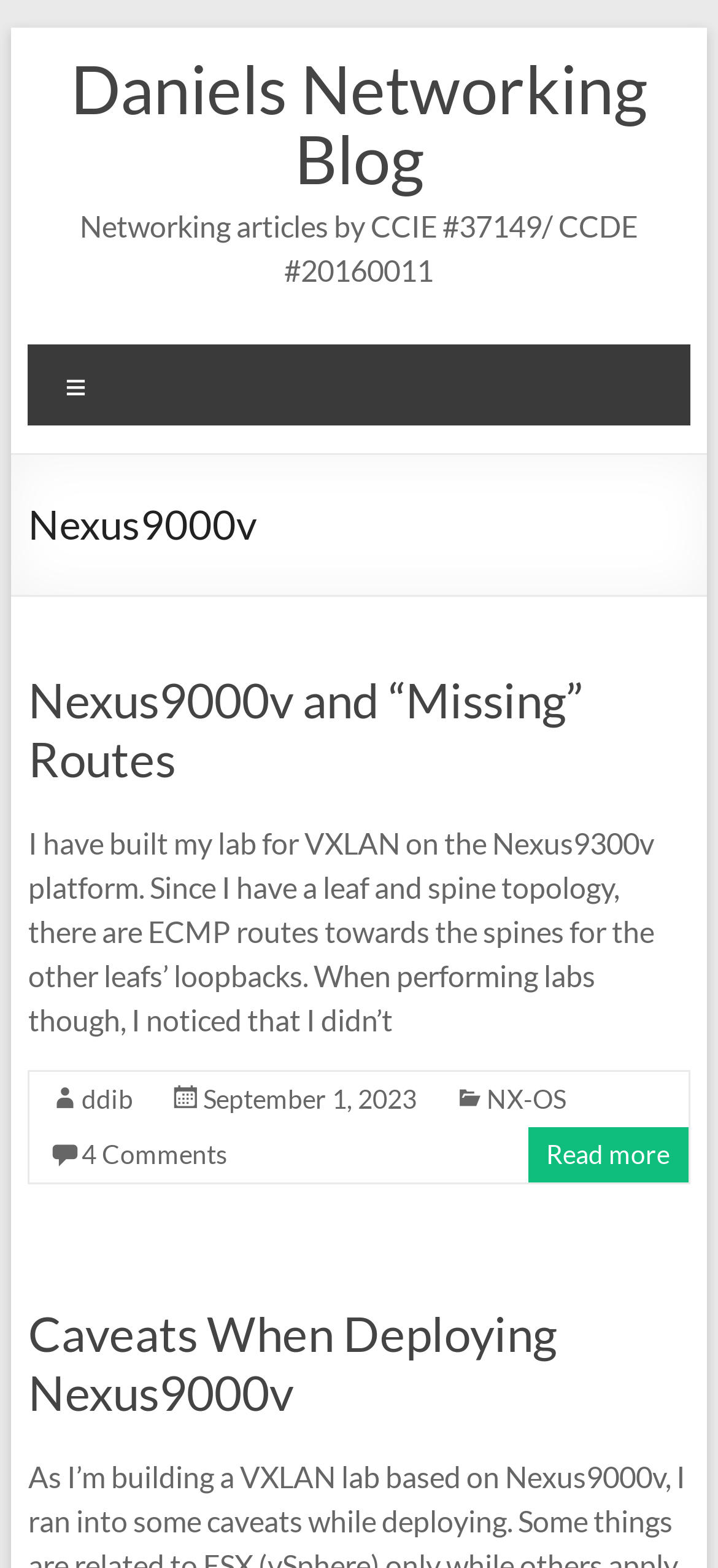Answer the question using only a single word or phrase: 
How many comments does the article have?

4 Comments